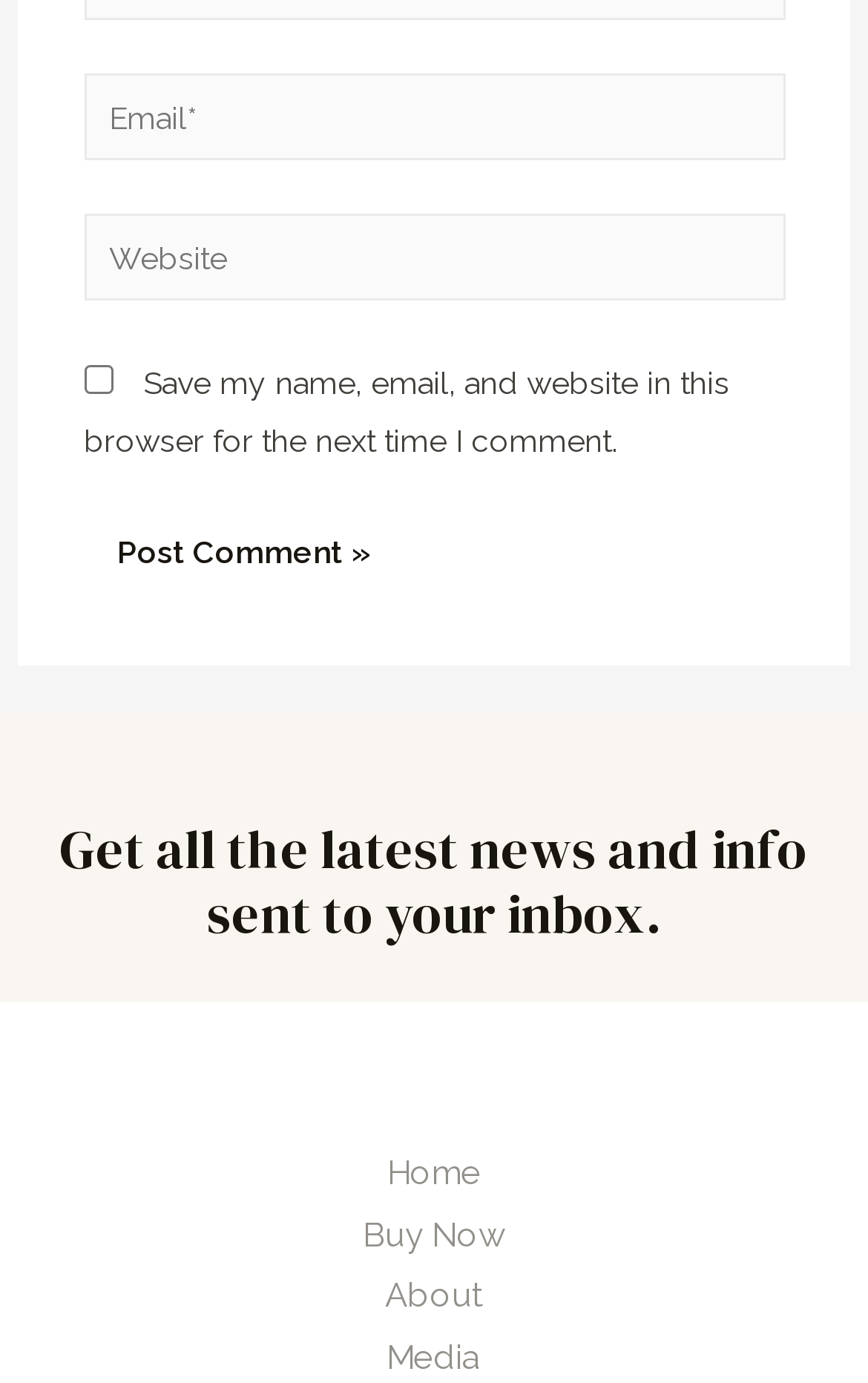Identify the coordinates of the bounding box for the element described below: "aria-label="Search"". Return the coordinates as four float numbers between 0 and 1: [left, top, right, bottom].

None